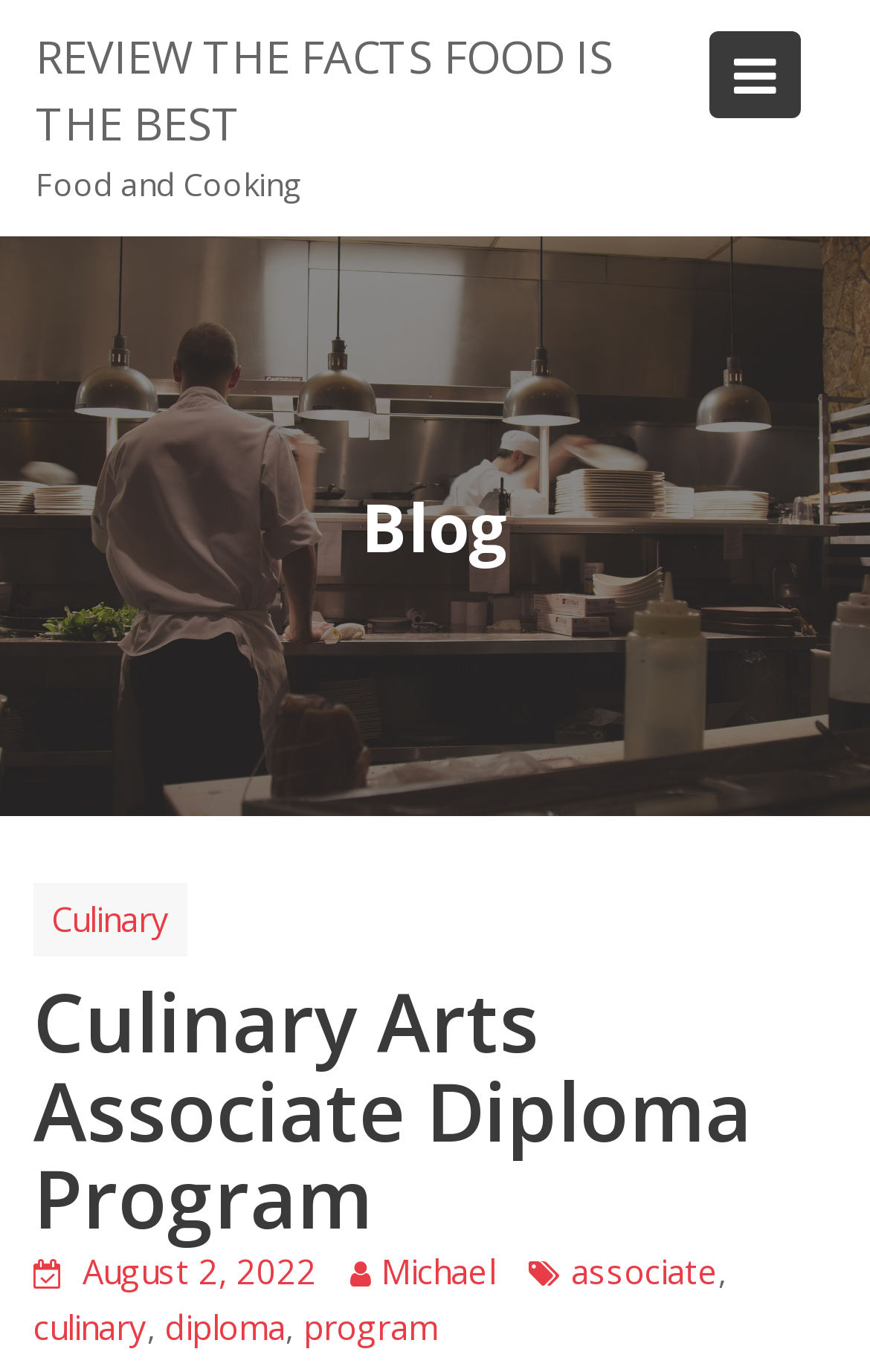What is the main topic of the webpage?
Use the information from the image to give a detailed answer to the question.

I determined the main topic of the webpage by looking at the heading element 'Culinary Arts Associate Diploma Program' which is a prominent element on the webpage and seems to be the main topic of discussion.